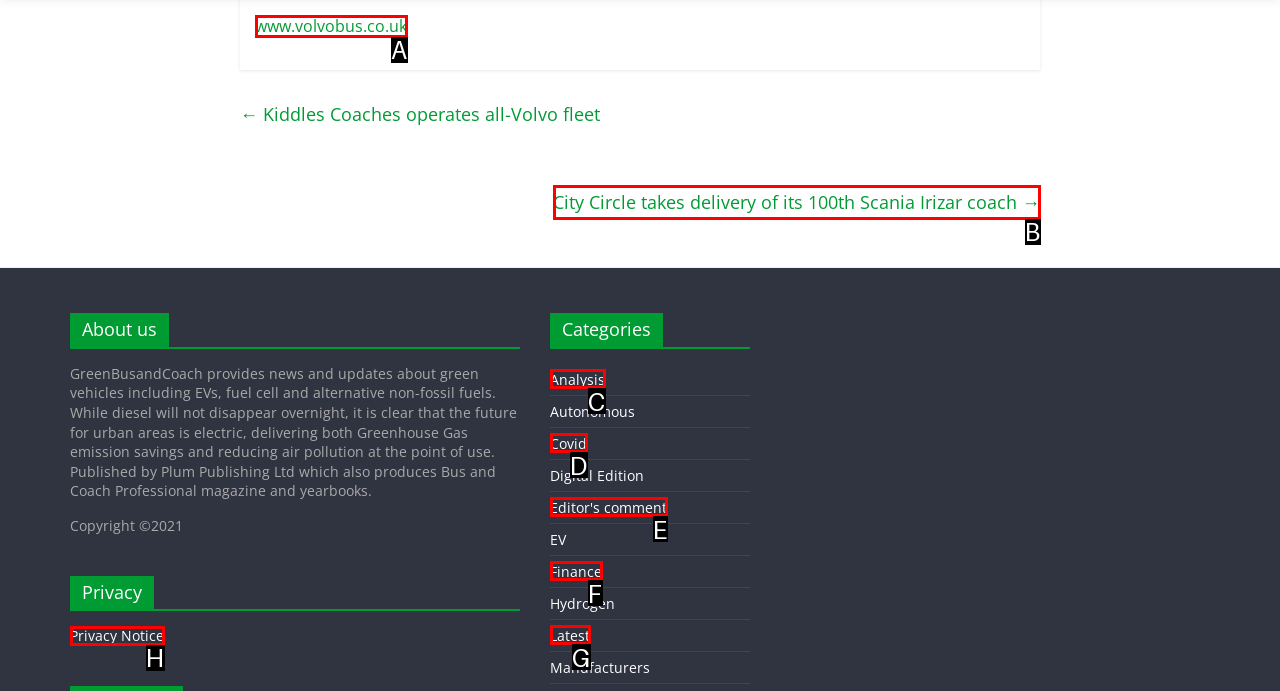From the description: Privacy Notice, identify the option that best matches and reply with the letter of that option directly.

H